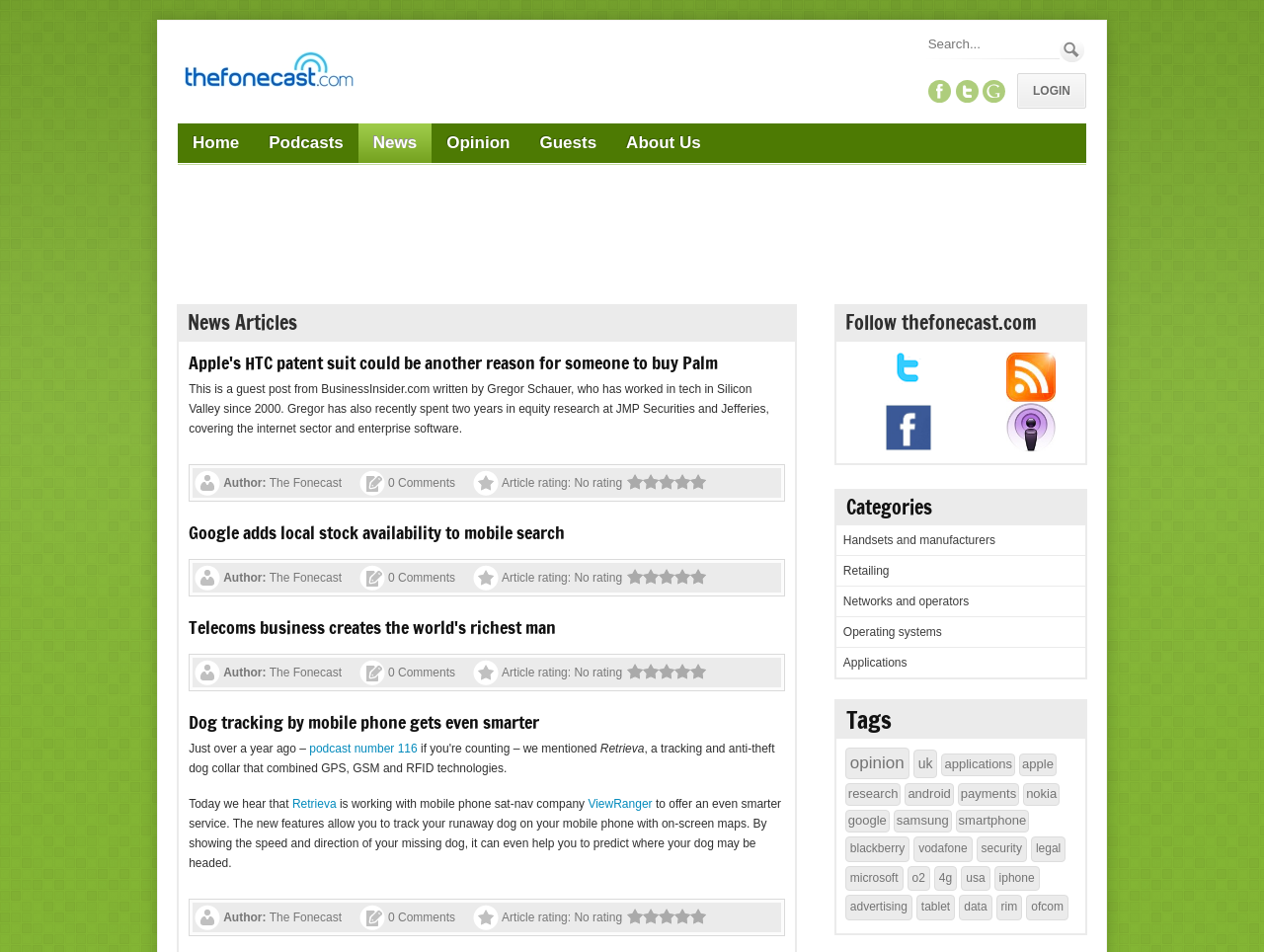Please determine the bounding box coordinates of the area that needs to be clicked to complete this task: 'Search for something'. The coordinates must be four float numbers between 0 and 1, formatted as [left, top, right, bottom].

[0.732, 0.03, 0.838, 0.062]